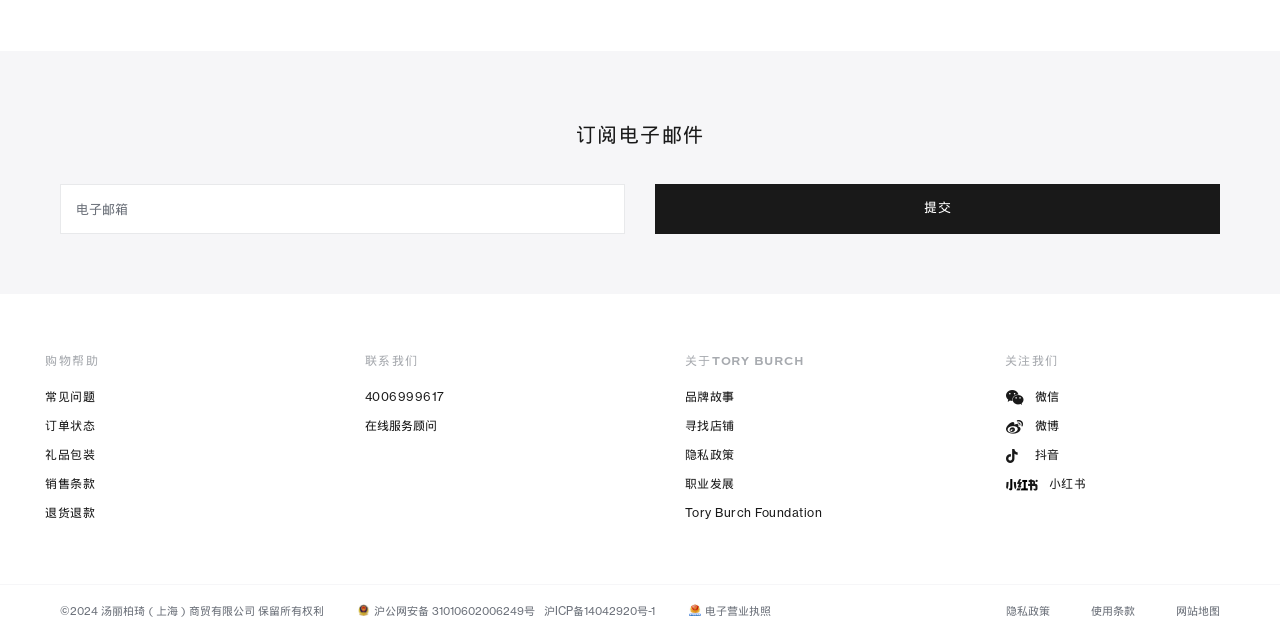Find the bounding box coordinates of the UI element according to this description: "Meet the company: Boost Analytics".

None